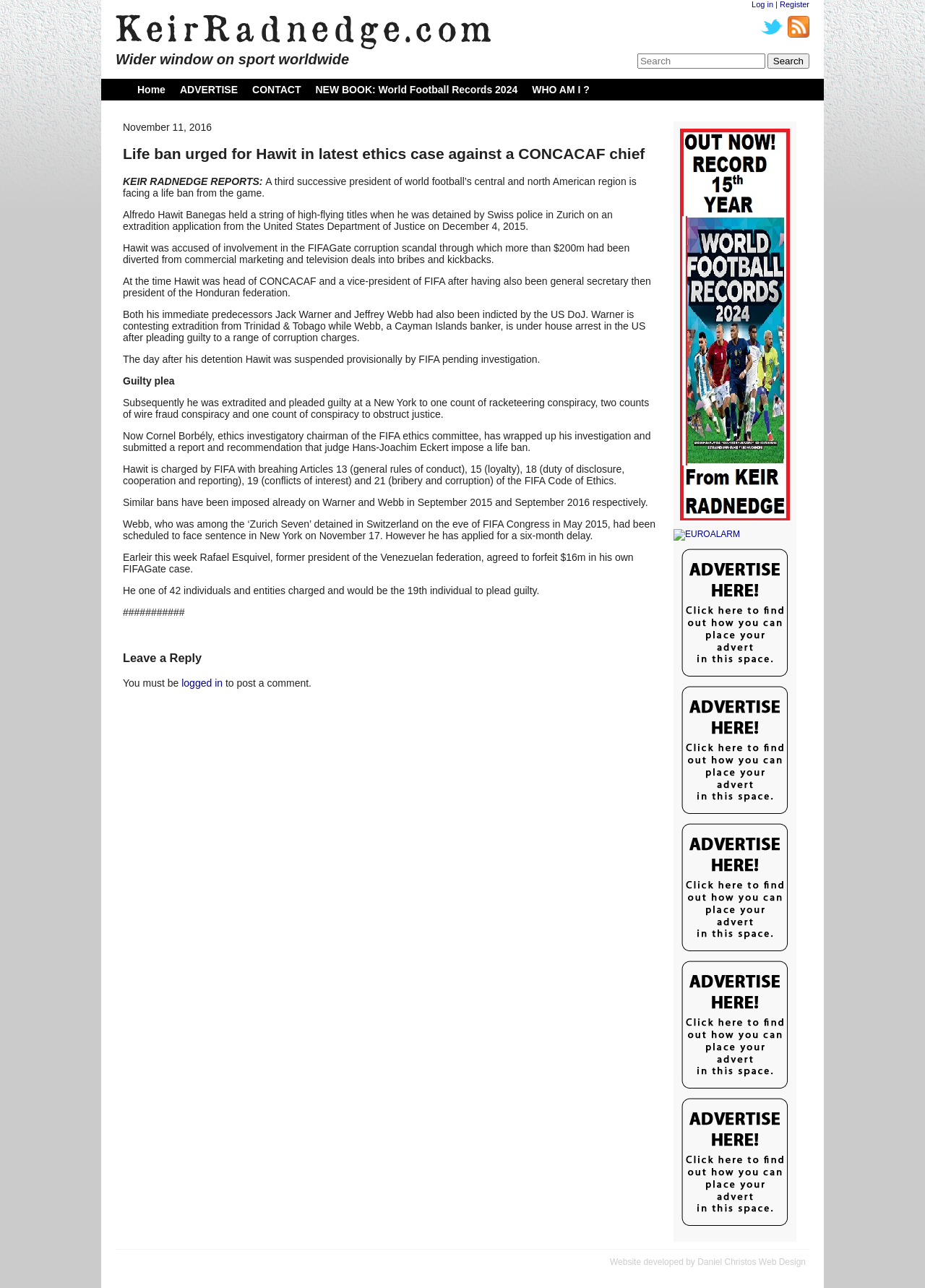Determine the bounding box coordinates of the clickable region to execute the instruction: "Search for something". The coordinates should be four float numbers between 0 and 1, denoted as [left, top, right, bottom].

[0.689, 0.042, 0.827, 0.053]